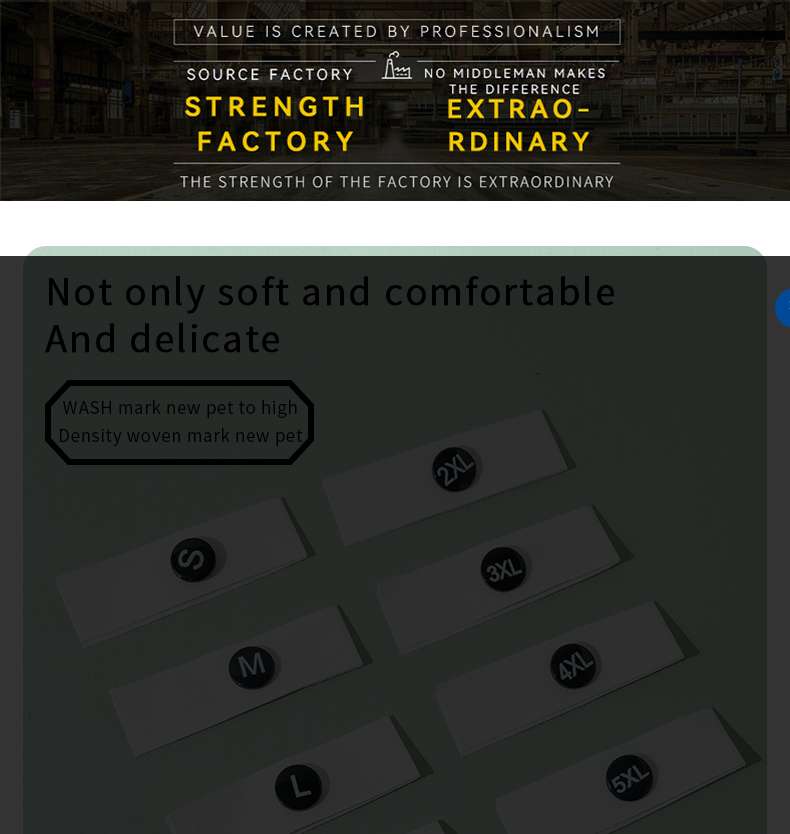Offer an in-depth description of the image shown.

The image showcases a collection of clothing labels arranged on a soft, neutral background. Each label features a black button-style element prominently displaying different size indicators: "S," "M," "L," "2XL," "3XL," "4XL," and "5XL." Above the labels, a hexagonal graphic states "WASH mark new pet to high Density woven mark new pet," highlighting the quality and care associated with these items. The overall theme emphasizes softness, comfort, and delicate craftsmanship, suggesting that these clothing labels are part of high-quality garments designed for a comfortable fit.